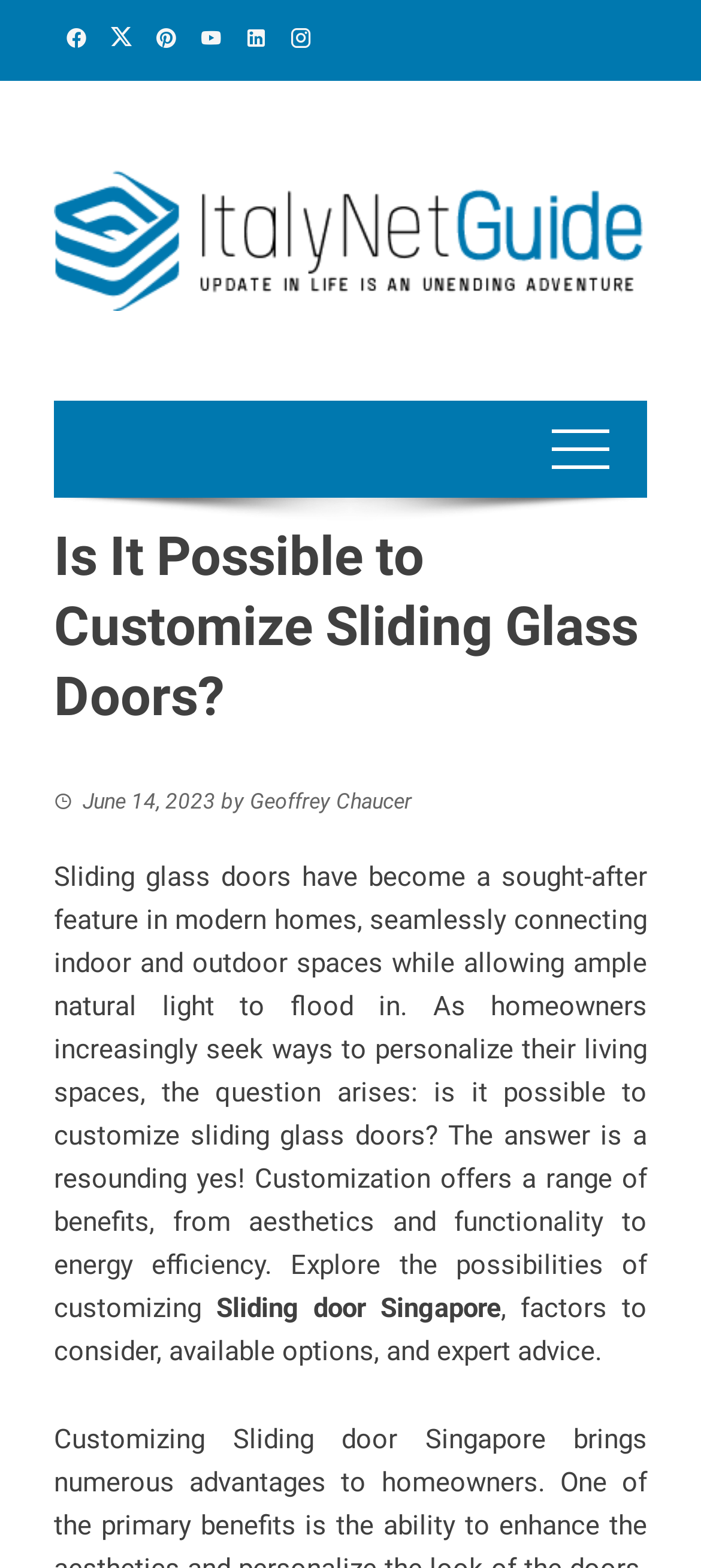Provide your answer in one word or a succinct phrase for the question: 
What is the topic of the article?

Customizing sliding glass doors